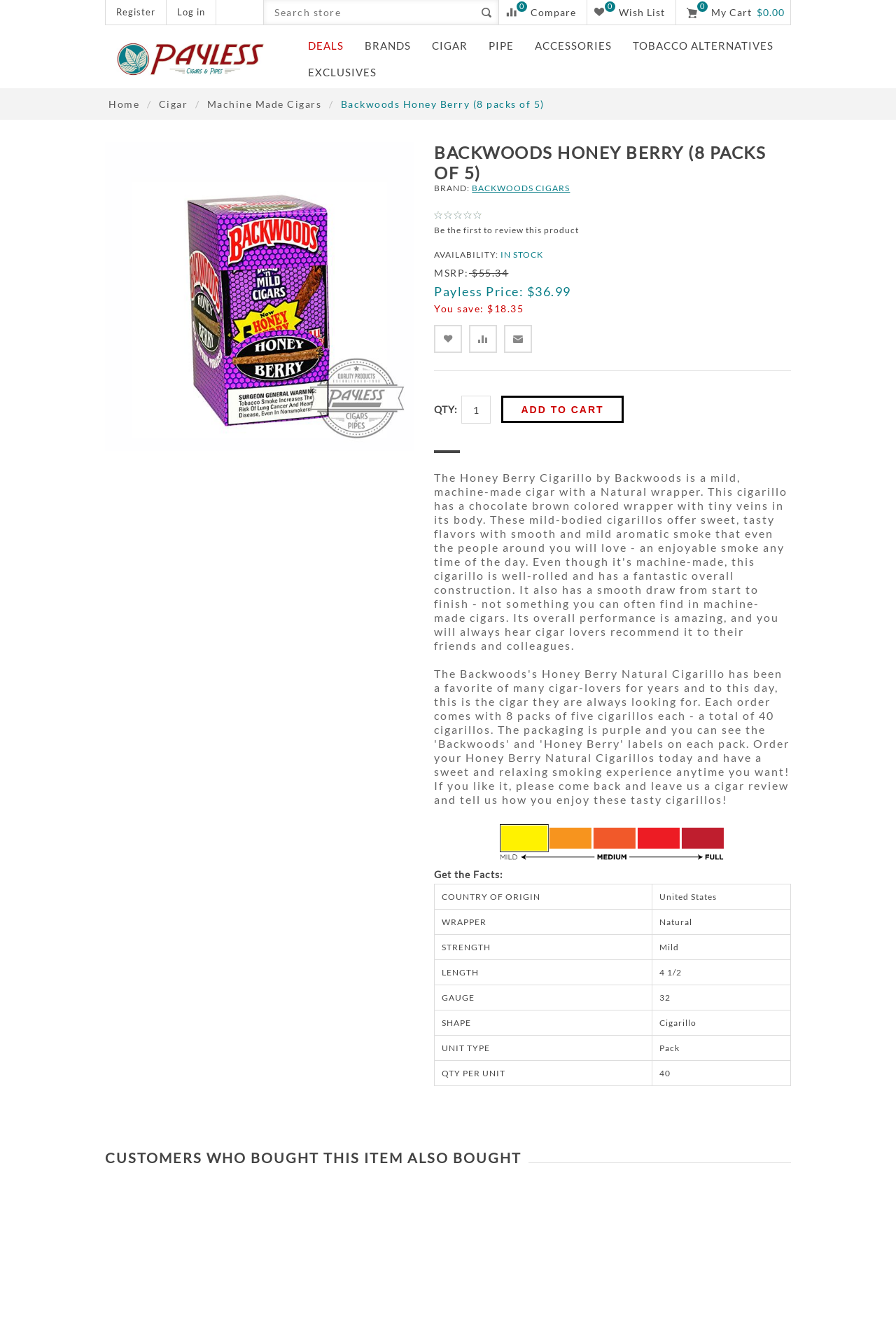Determine the bounding box coordinates for the clickable element to execute this instruction: "Compare the Honey Berry Natural Cigarillo with other products". Provide the coordinates as four float numbers between 0 and 1, i.e., [left, top, right, bottom].

[0.524, 0.245, 0.555, 0.266]